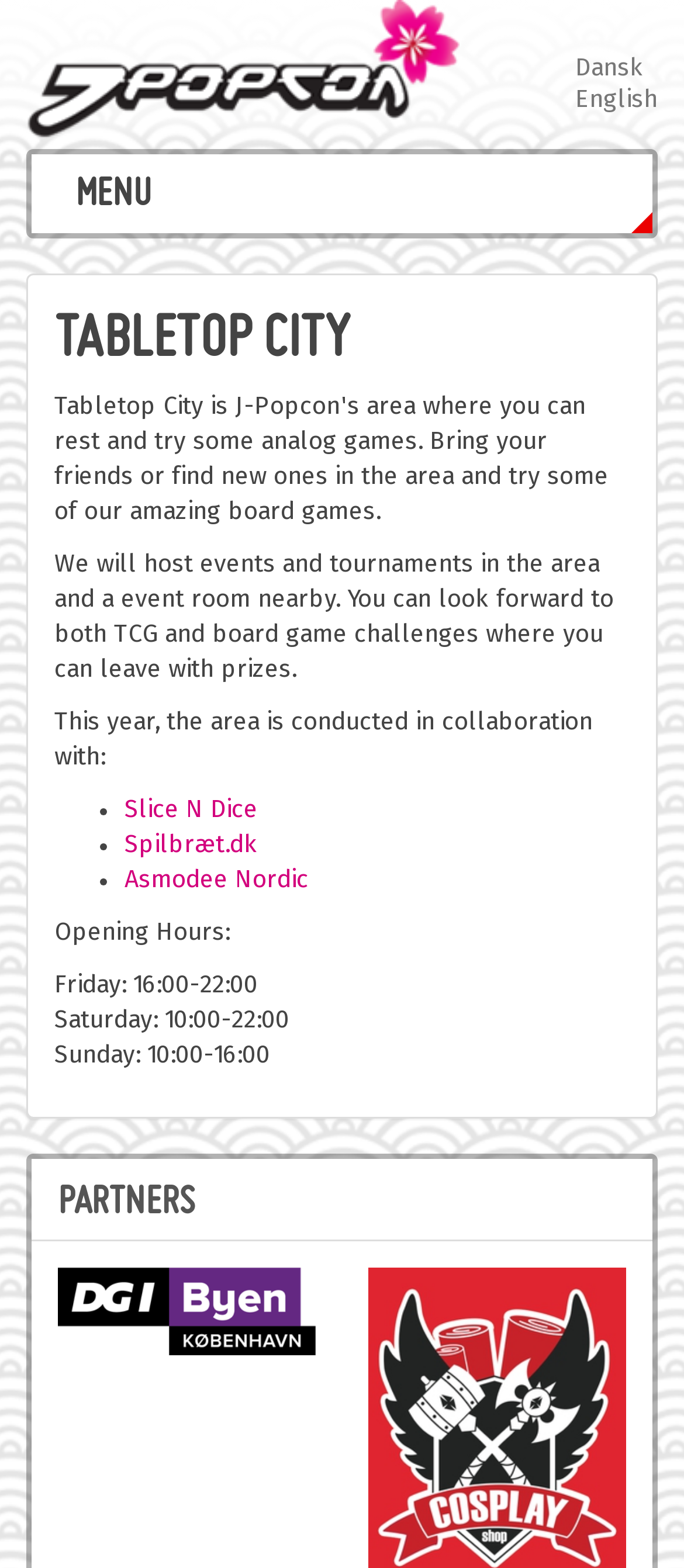Can you find the bounding box coordinates for the element to click on to achieve the instruction: "click the J-Popcon link"?

[0.038, 0.036, 0.672, 0.052]